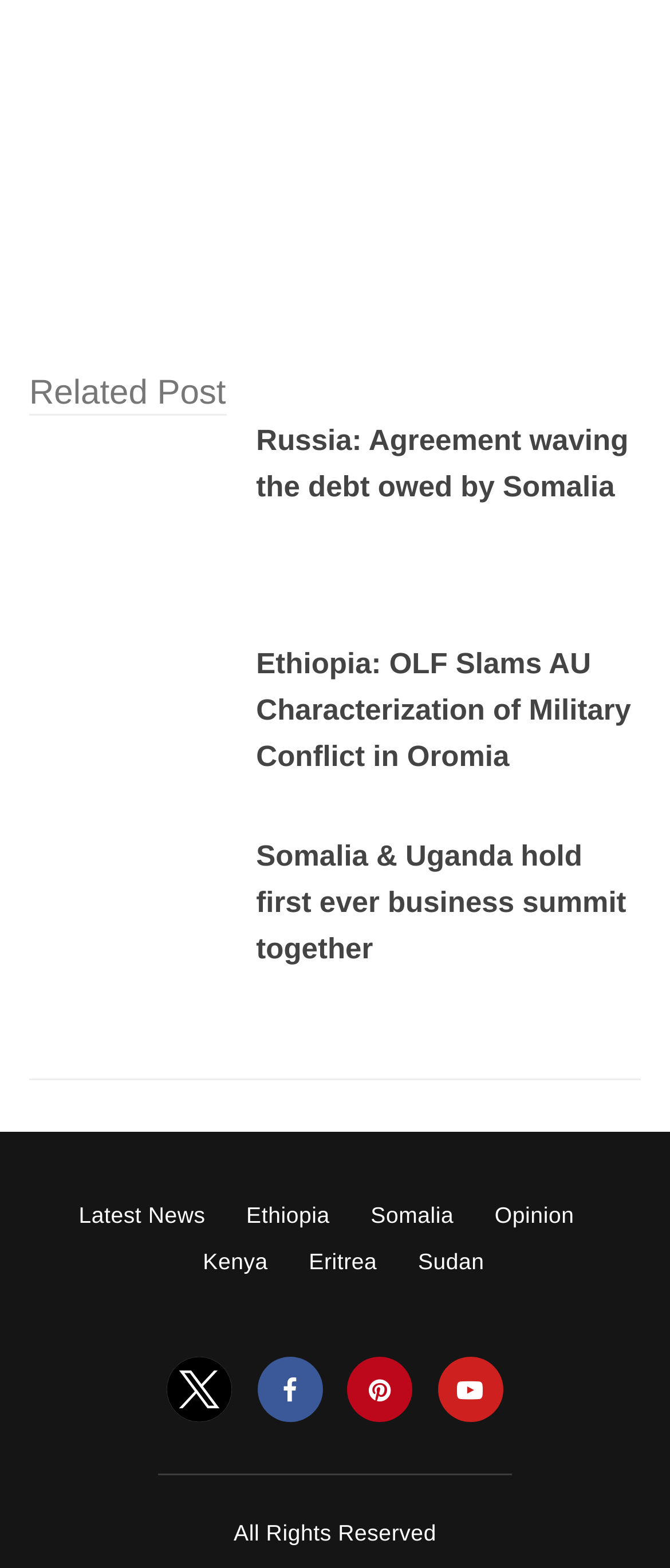Pinpoint the bounding box coordinates of the area that should be clicked to complete the following instruction: "Explore news about Ethiopia". The coordinates must be given as four float numbers between 0 and 1, i.e., [left, top, right, bottom].

[0.368, 0.767, 0.492, 0.783]